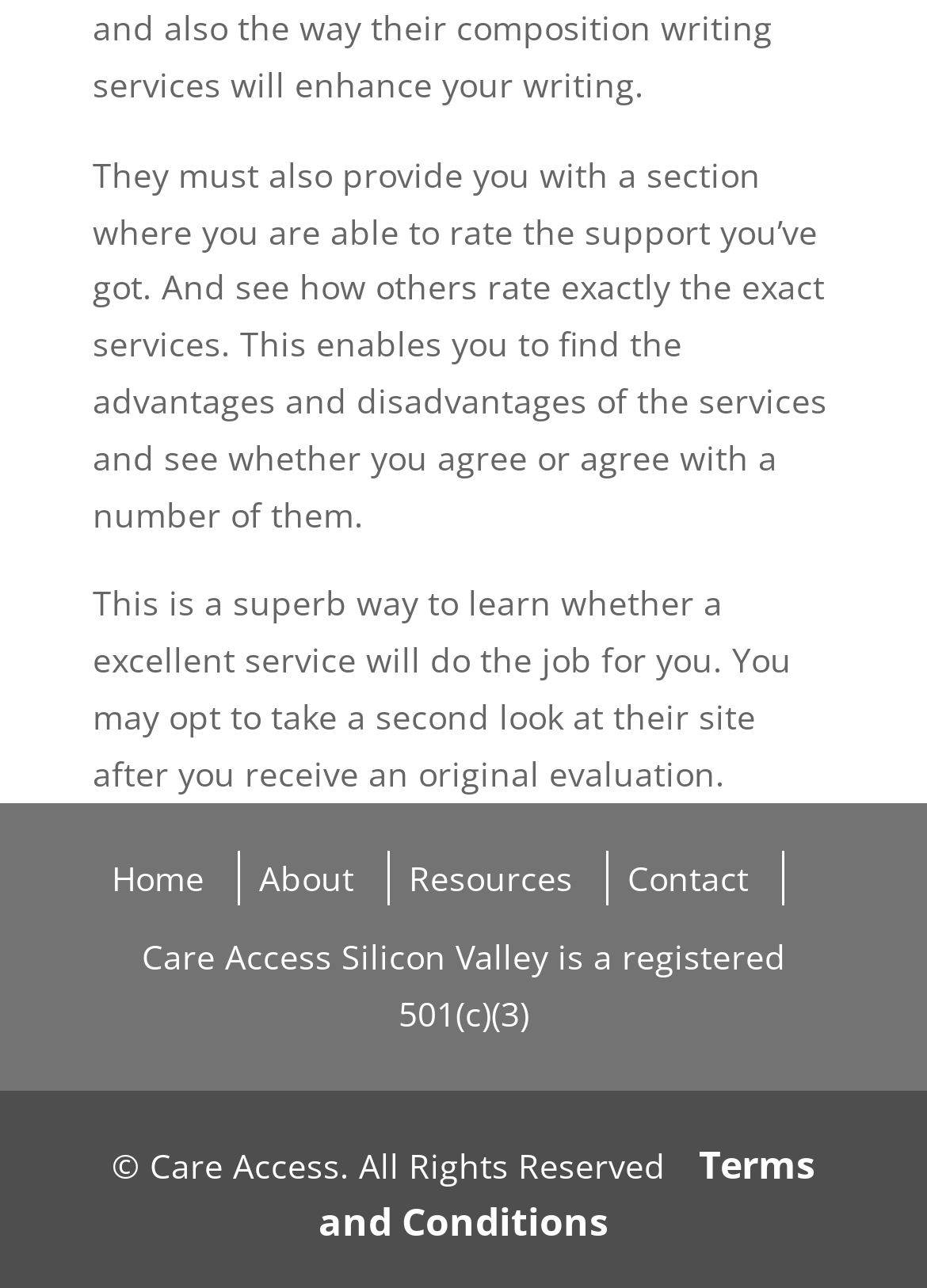What type of organization is Care Access Silicon Valley?
Please look at the screenshot and answer using one word or phrase.

501(c)(3)